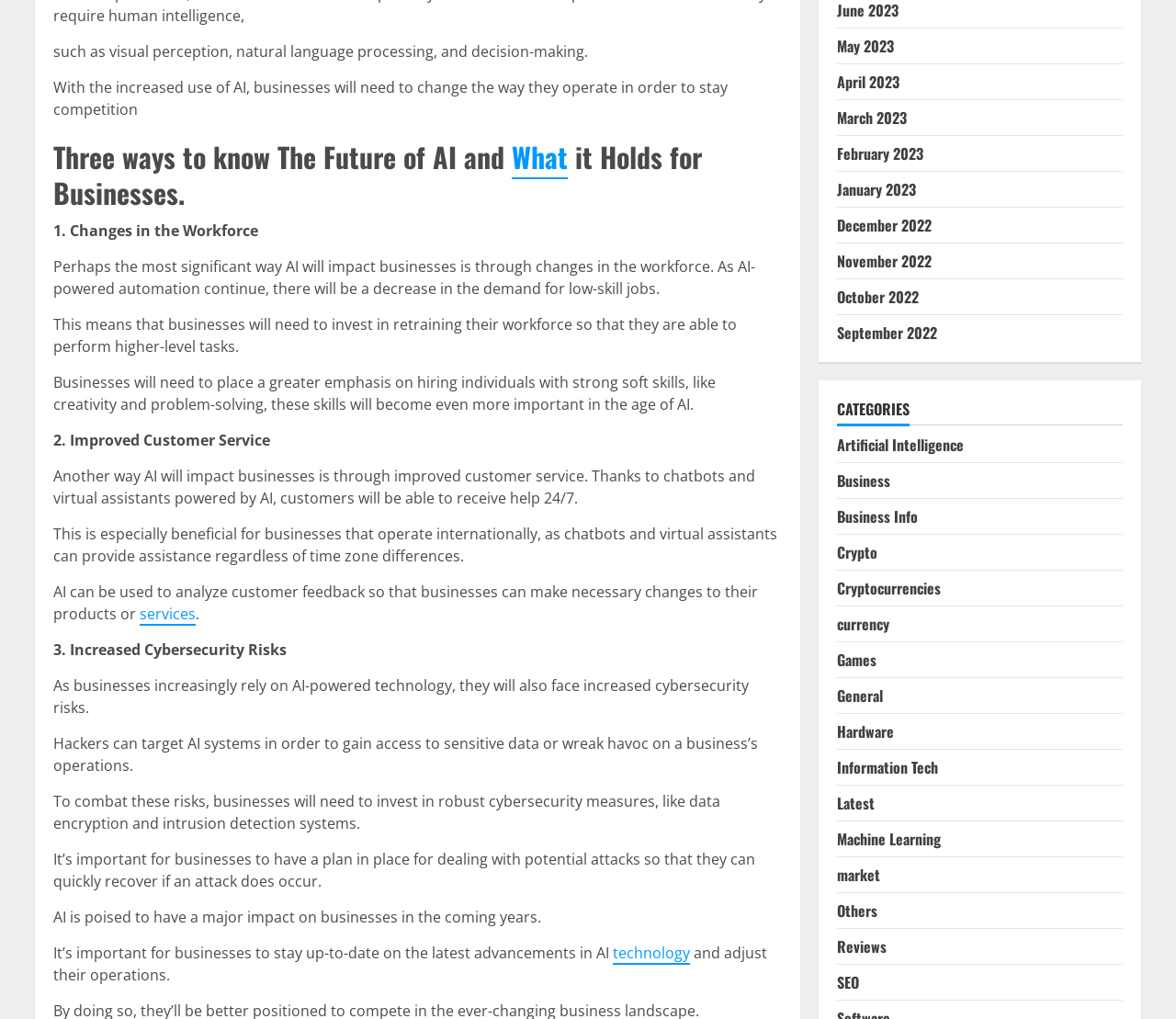What is the benefit of chatbots and virtual assistants for international businesses?
Based on the image, provide a one-word or brief-phrase response.

Provide assistance regardless of time zone differences